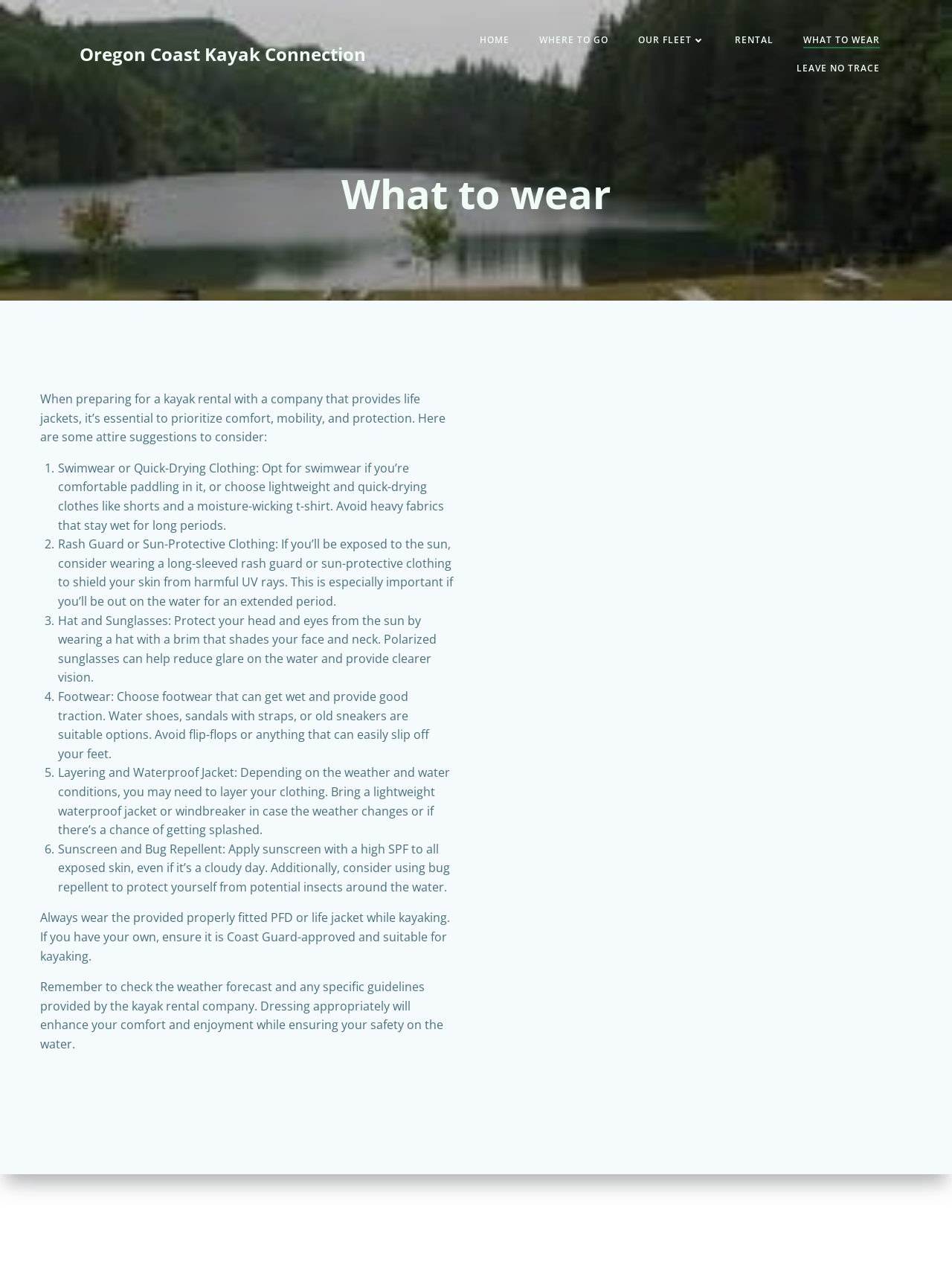Who is the owner of the website?
Please answer the question with a detailed response using the information from the screenshot.

The webpage's footer section displays the copyright information, which indicates that the website is owned by Oregon Coast Kayak Connection, and the web design is credited to Webfoot Marketing and Designs.